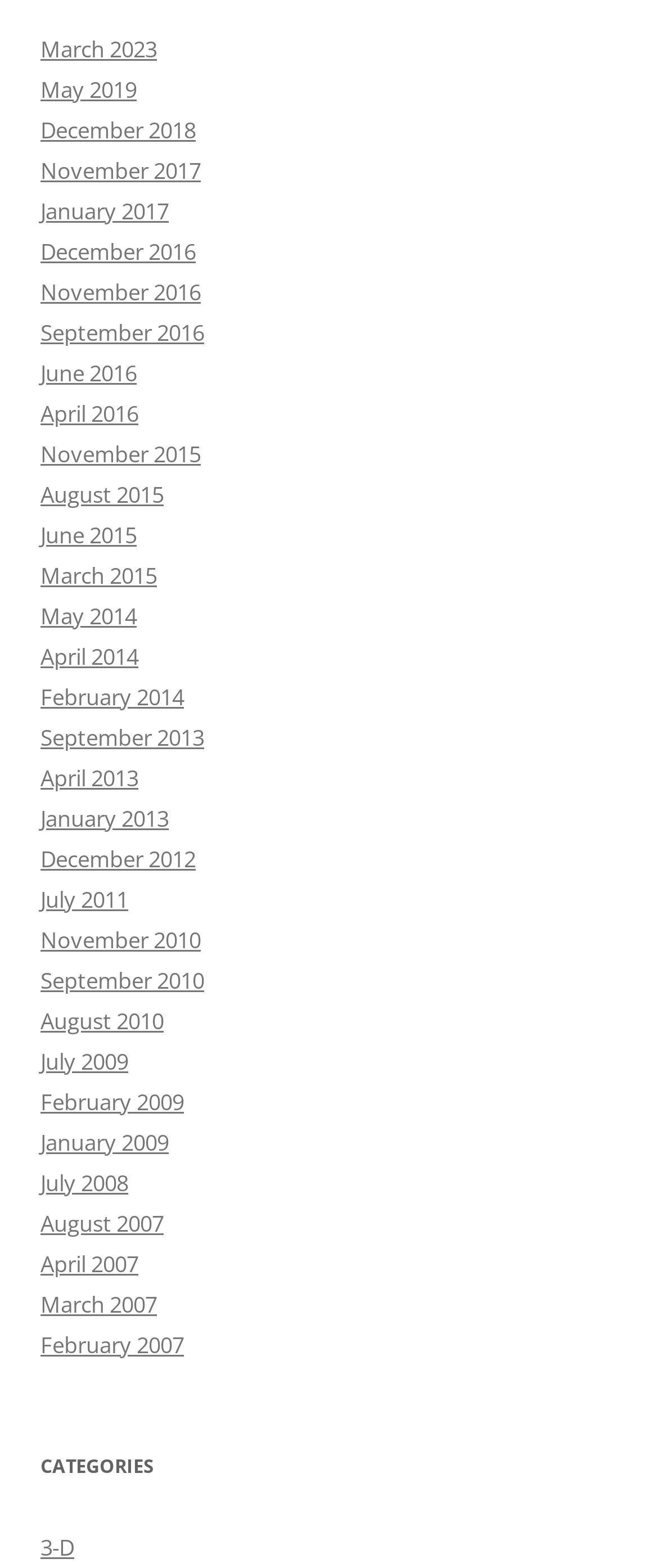Reply to the question with a single word or phrase:
How many categories are there on the webpage?

1